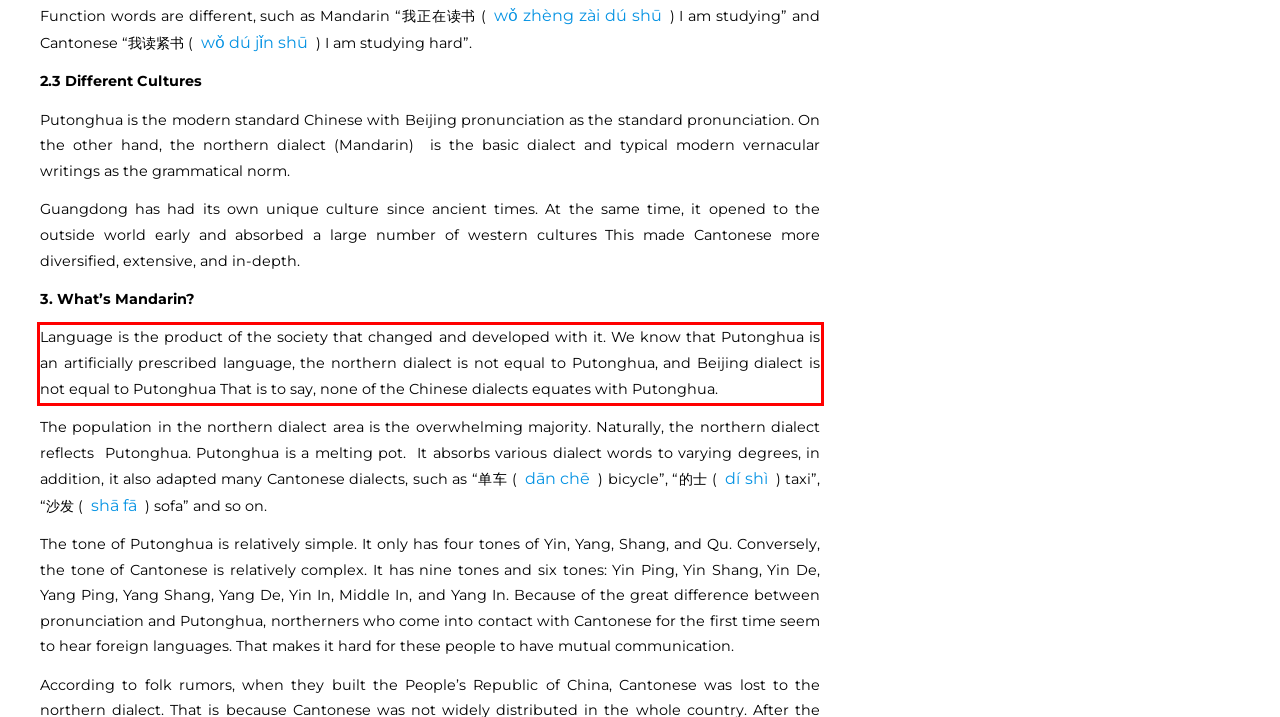Given the screenshot of the webpage, identify the red bounding box, and recognize the text content inside that red bounding box.

Language is the product of the society that changed and developed with it. We know that Putonghua is an artificially prescribed language, the northern dialect is not equal to Putonghua, and Beijing dialect is not equal to Putonghua That is to say, none of the Chinese dialects equates with Putonghua.